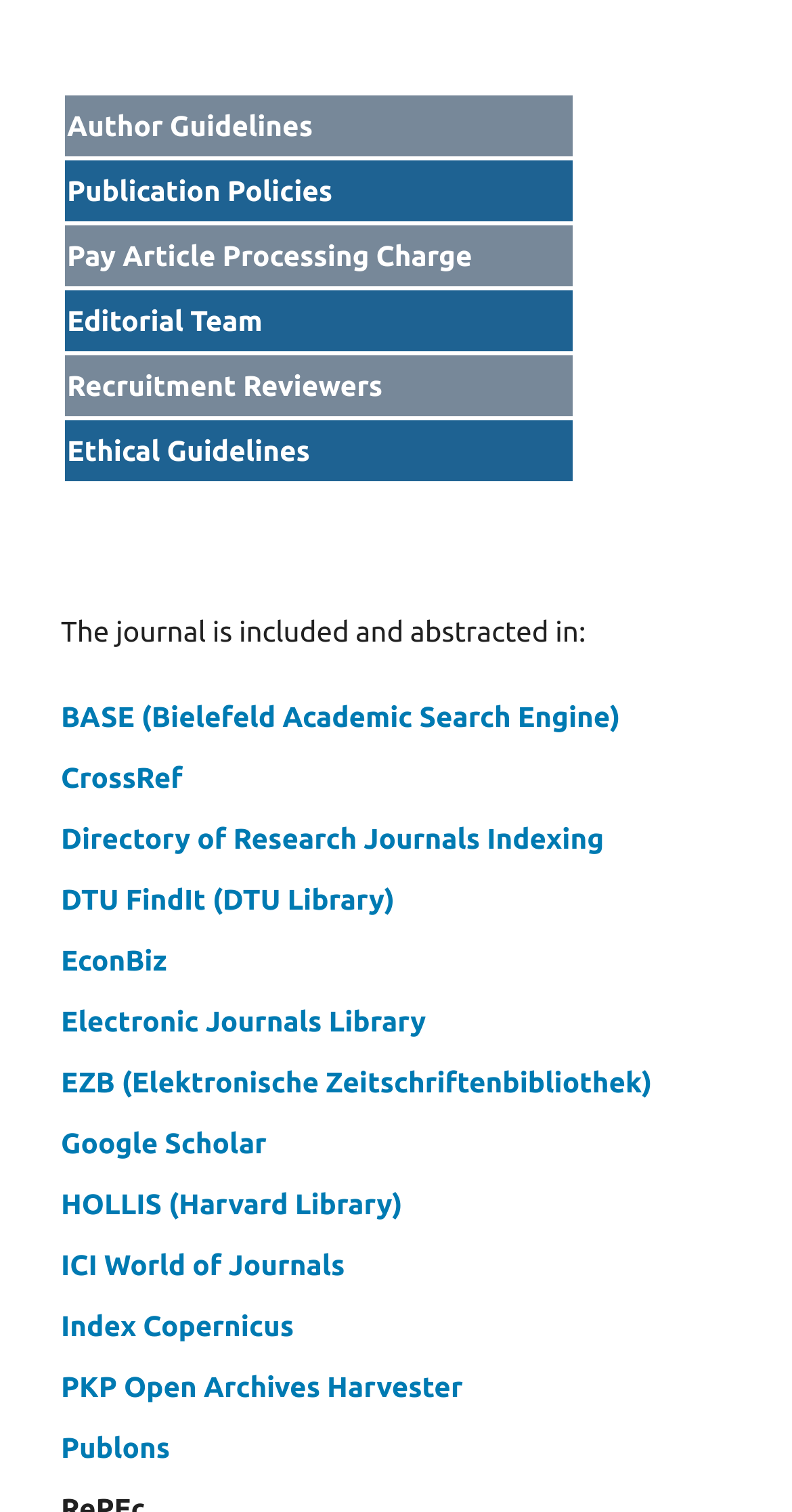Find the bounding box coordinates of the clickable area required to complete the following action: "Check indexing in CrossRef".

[0.077, 0.503, 0.231, 0.525]